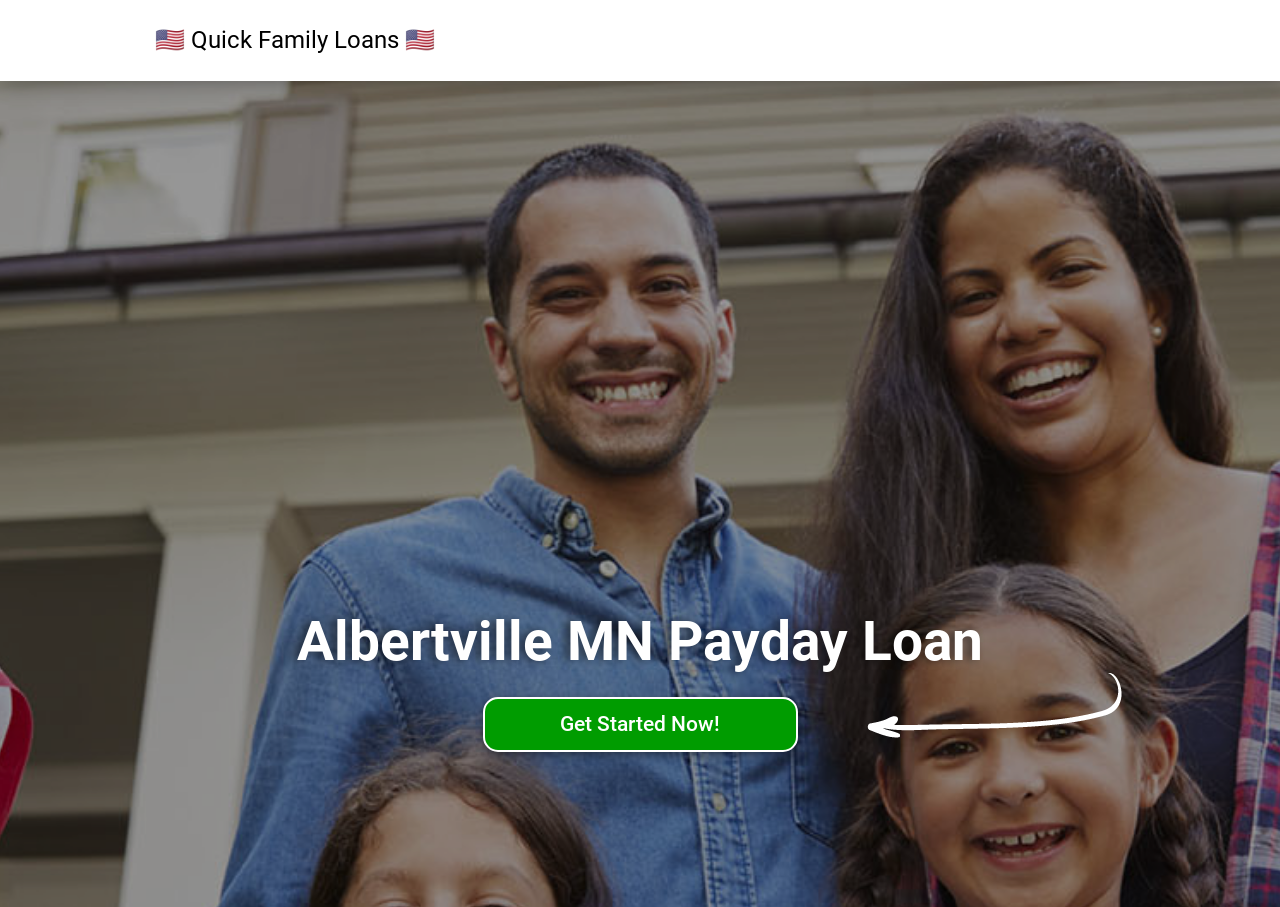Using the provided element description, identify the bounding box coordinates as (top-left x, top-left y, bottom-right x, bottom-right y). Ensure all values are between 0 and 1. Description: Get Started Now!

[0.377, 0.769, 0.623, 0.83]